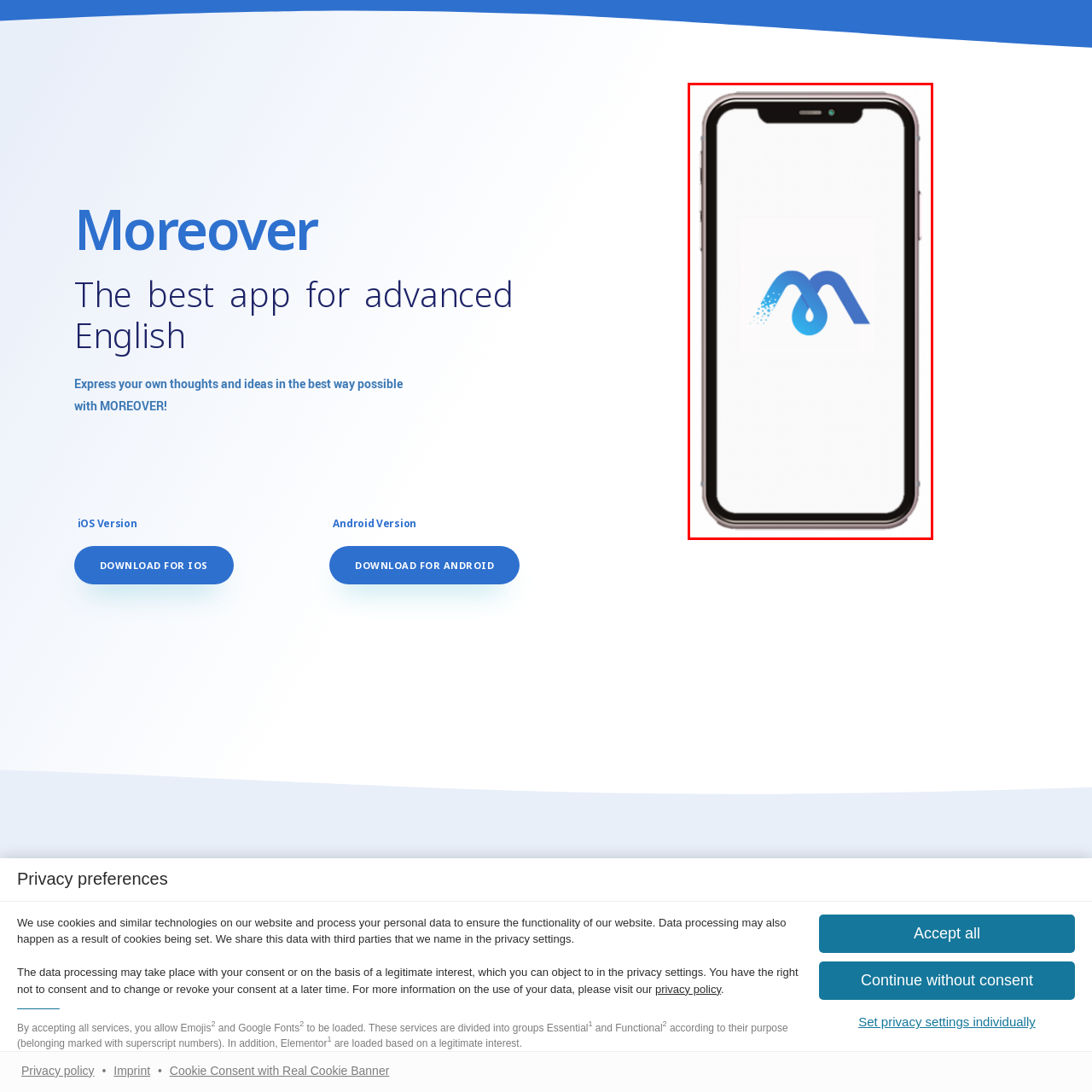Please look at the highlighted area within the red border and provide the answer to this question using just one word or phrase: 
What design element gives the logo a dynamic appearance?

Vibrant gradient